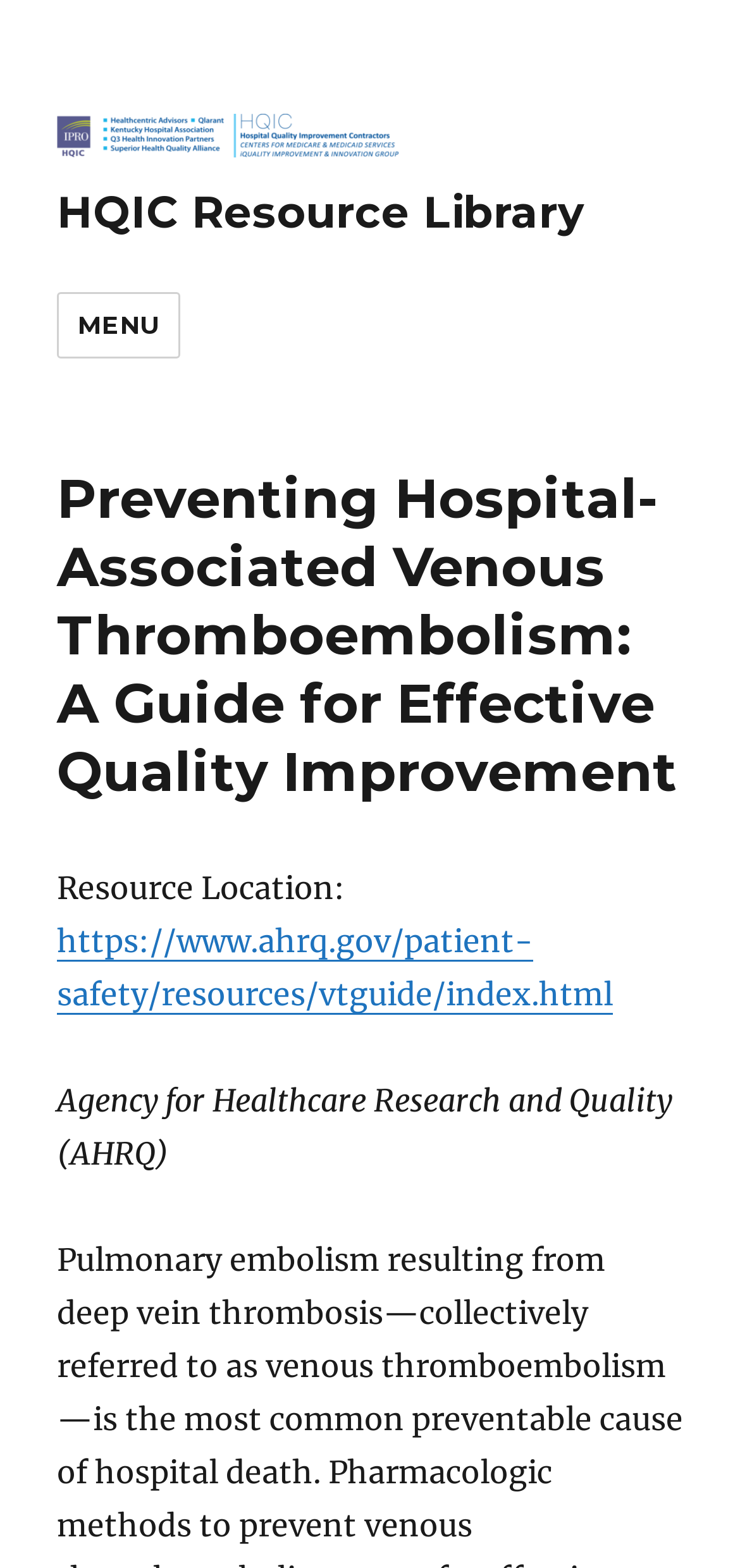Respond with a single word or phrase:
What is the topic of the resource guide?

Preventing Hospital-Associated Venous Thromboembolism